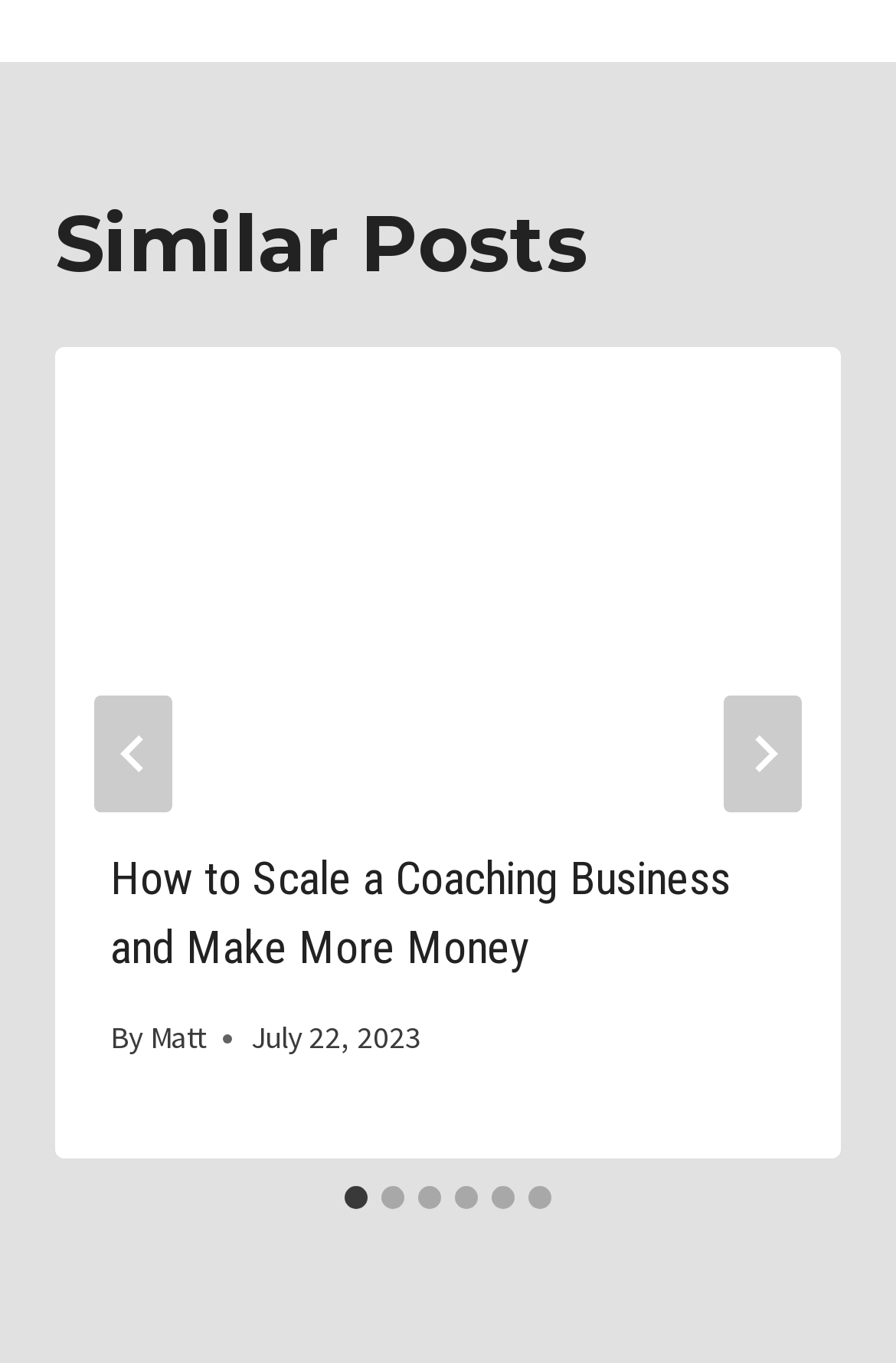What is the title of the first post?
From the screenshot, provide a brief answer in one word or phrase.

How to Scale a Coaching Business and Make More Money